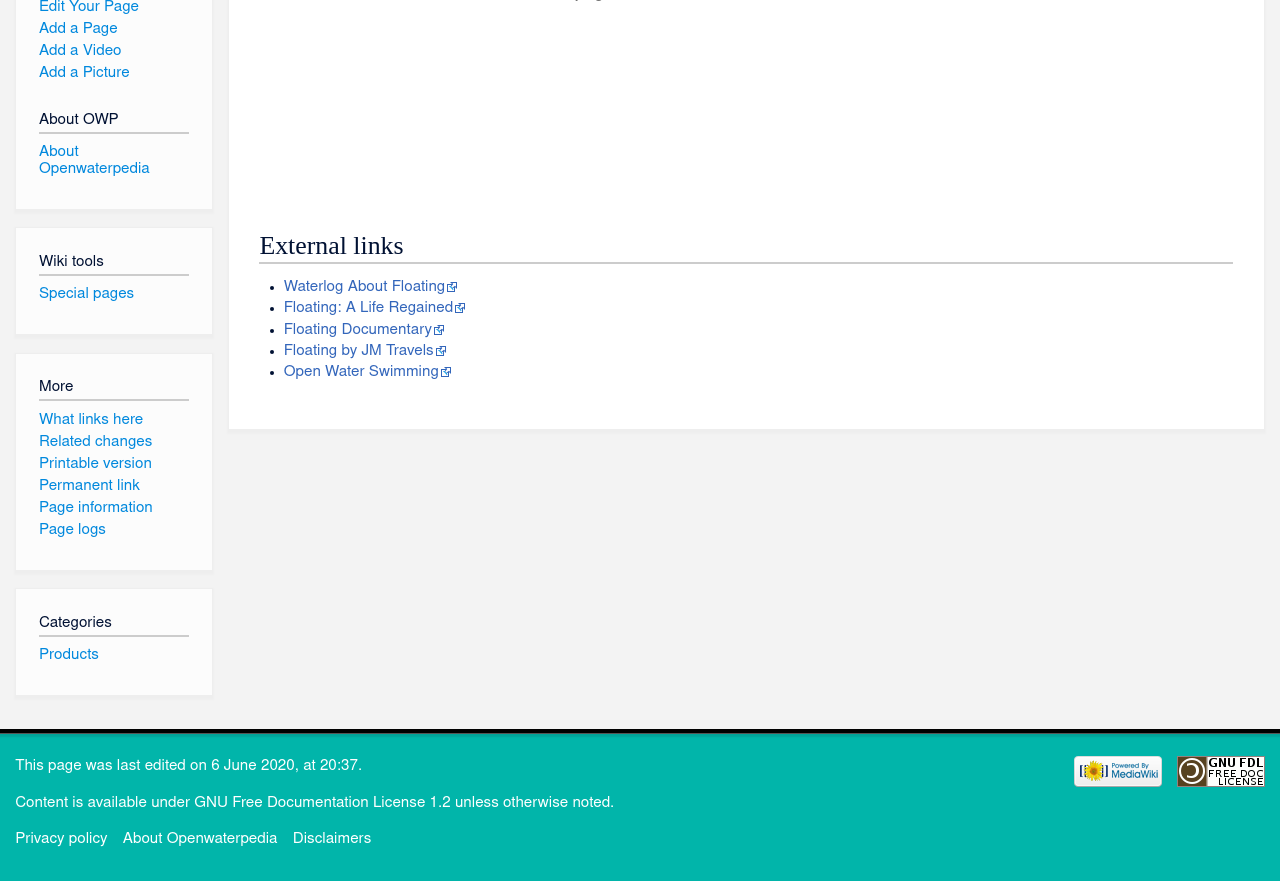Identify and provide the bounding box coordinates of the UI element described: "Waterlog About Floating". The coordinates should be formatted as [left, top, right, bottom], with each number being a float between 0 and 1.

[0.222, 0.318, 0.358, 0.335]